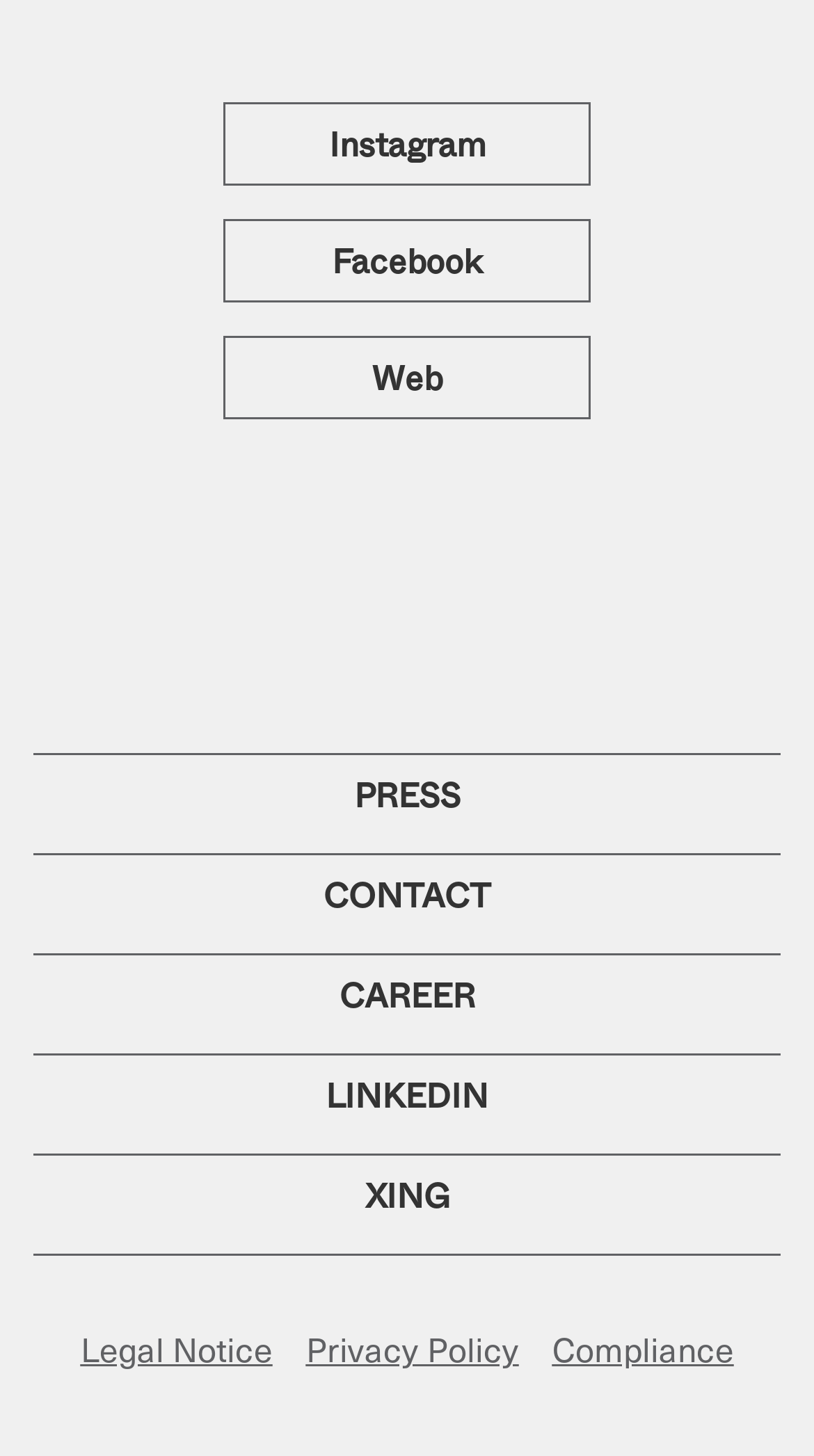Predict the bounding box coordinates of the area that should be clicked to accomplish the following instruction: "View Instagram page". The bounding box coordinates should consist of four float numbers between 0 and 1, i.e., [left, top, right, bottom].

[0.274, 0.071, 0.726, 0.128]